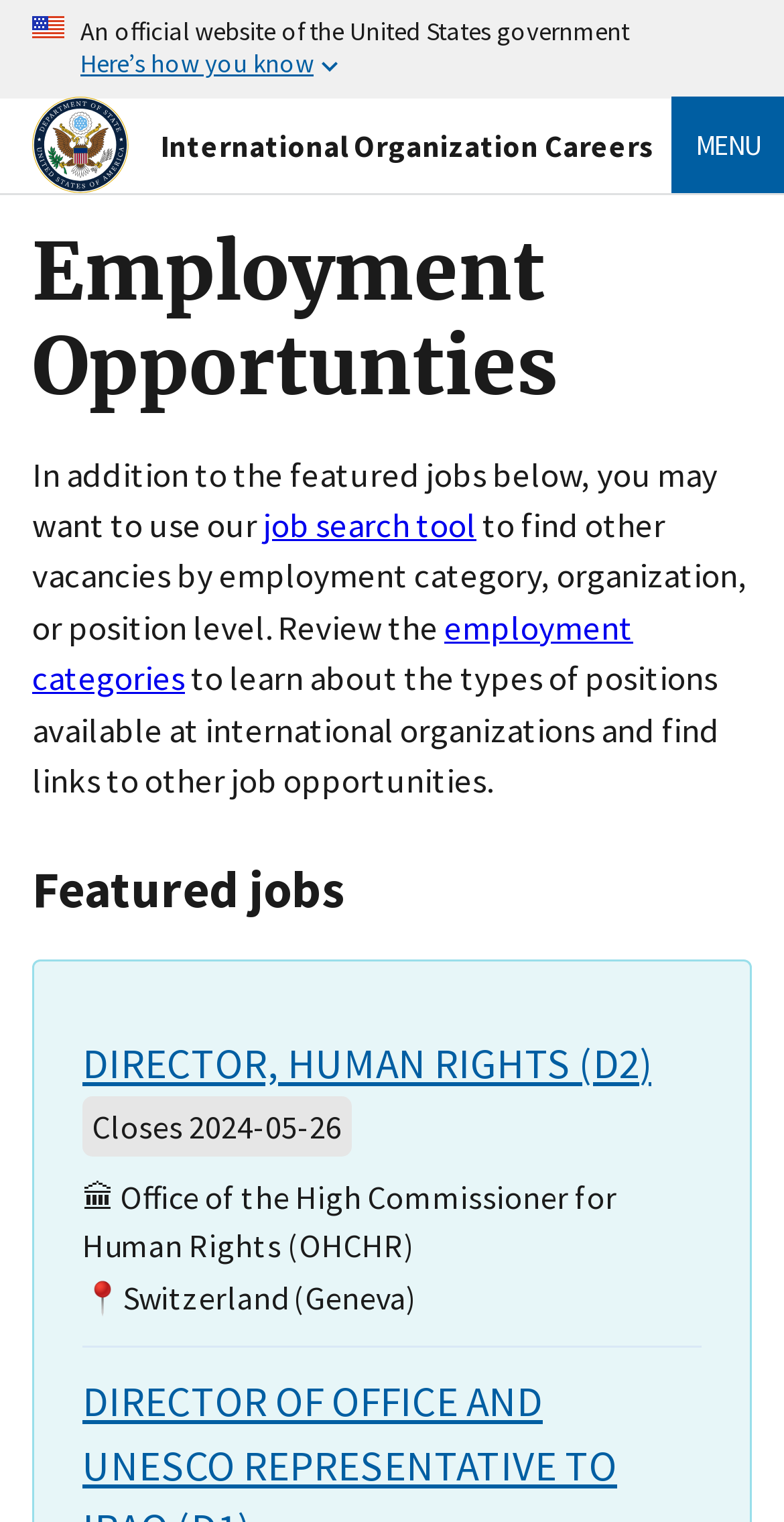Use a single word or phrase to answer the question:
What is the name of the department featured on the webpage?

Department of State